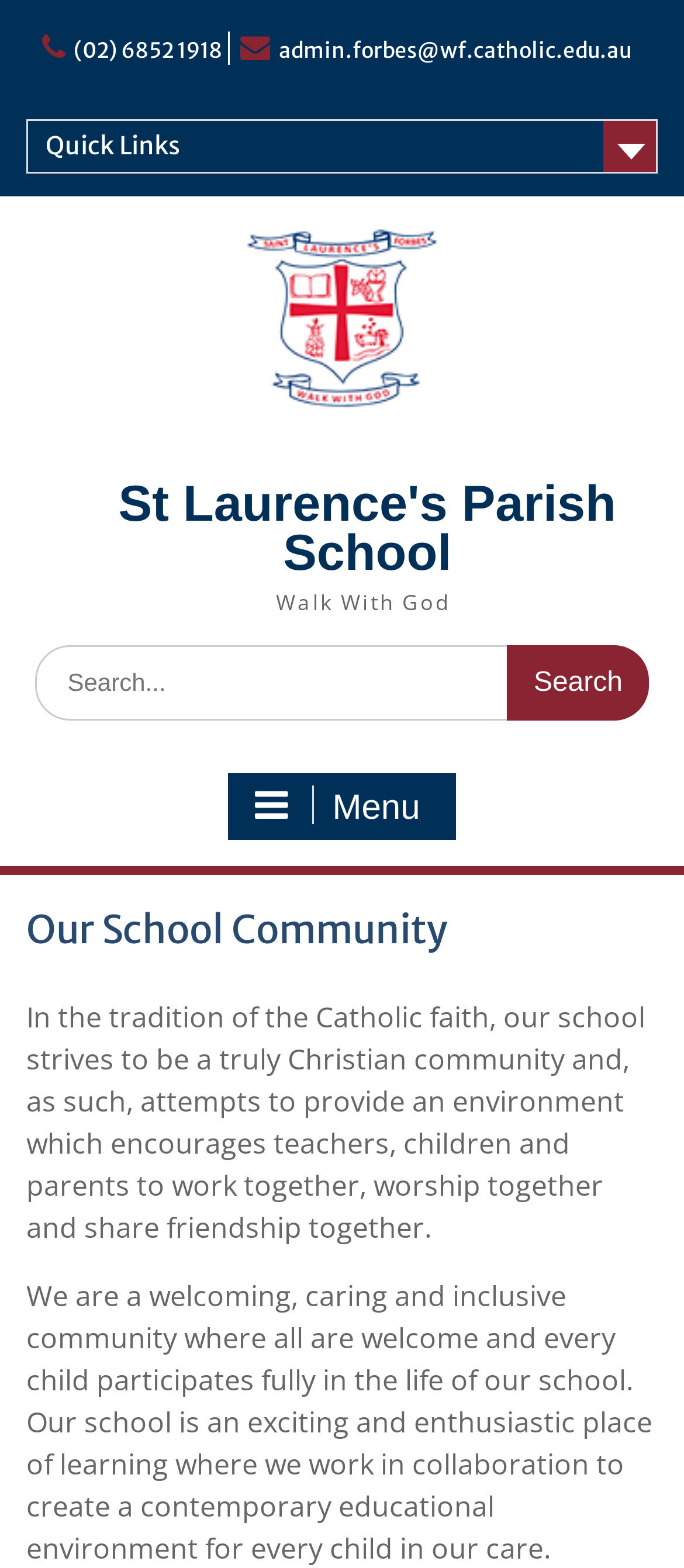Pinpoint the bounding box coordinates of the clickable area necessary to execute the following instruction: "view terms and conditions". The coordinates should be given as four float numbers between 0 and 1, namely [left, top, right, bottom].

None